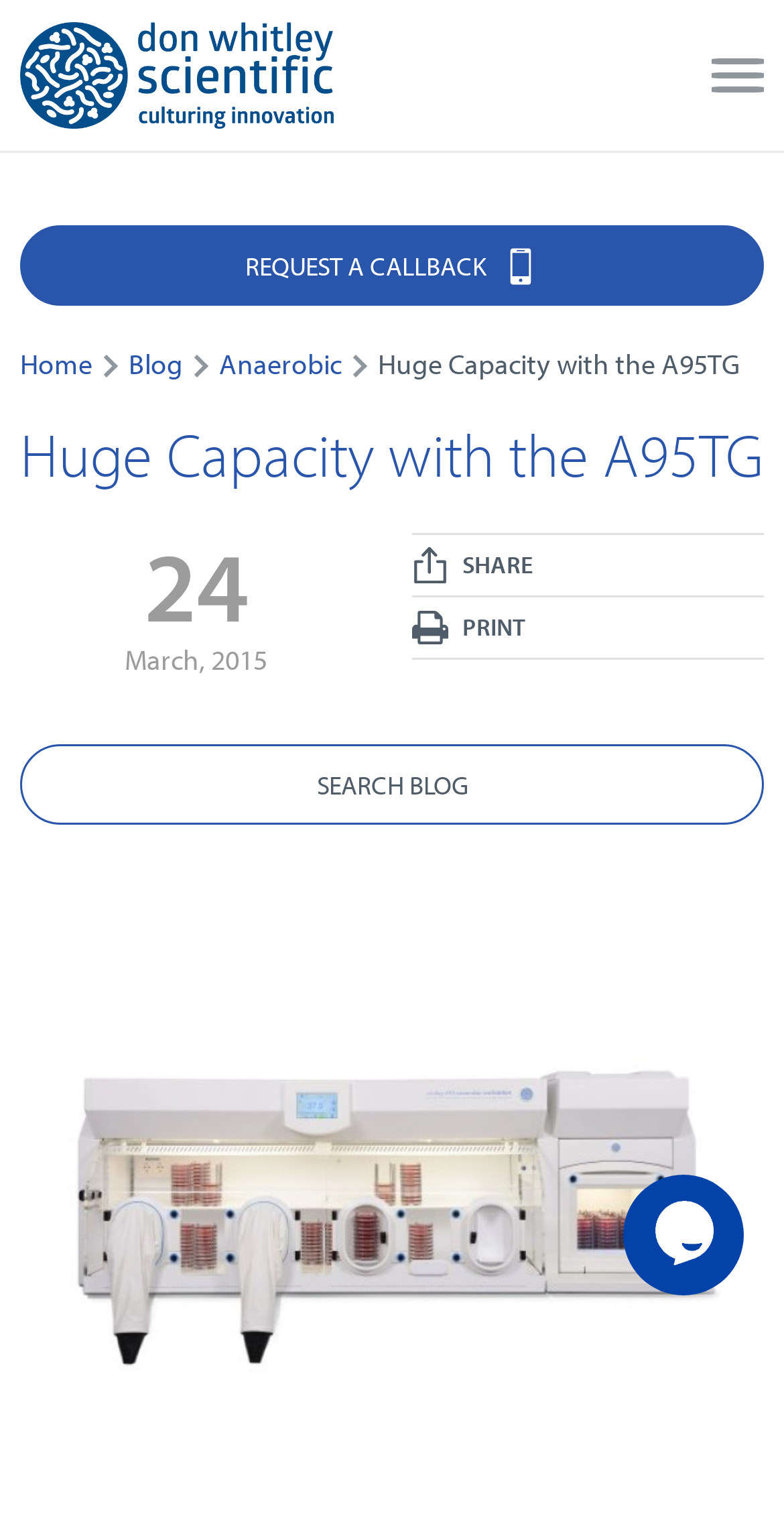Generate the text content of the main headline of the webpage.

Huge Capacity with the A95TG